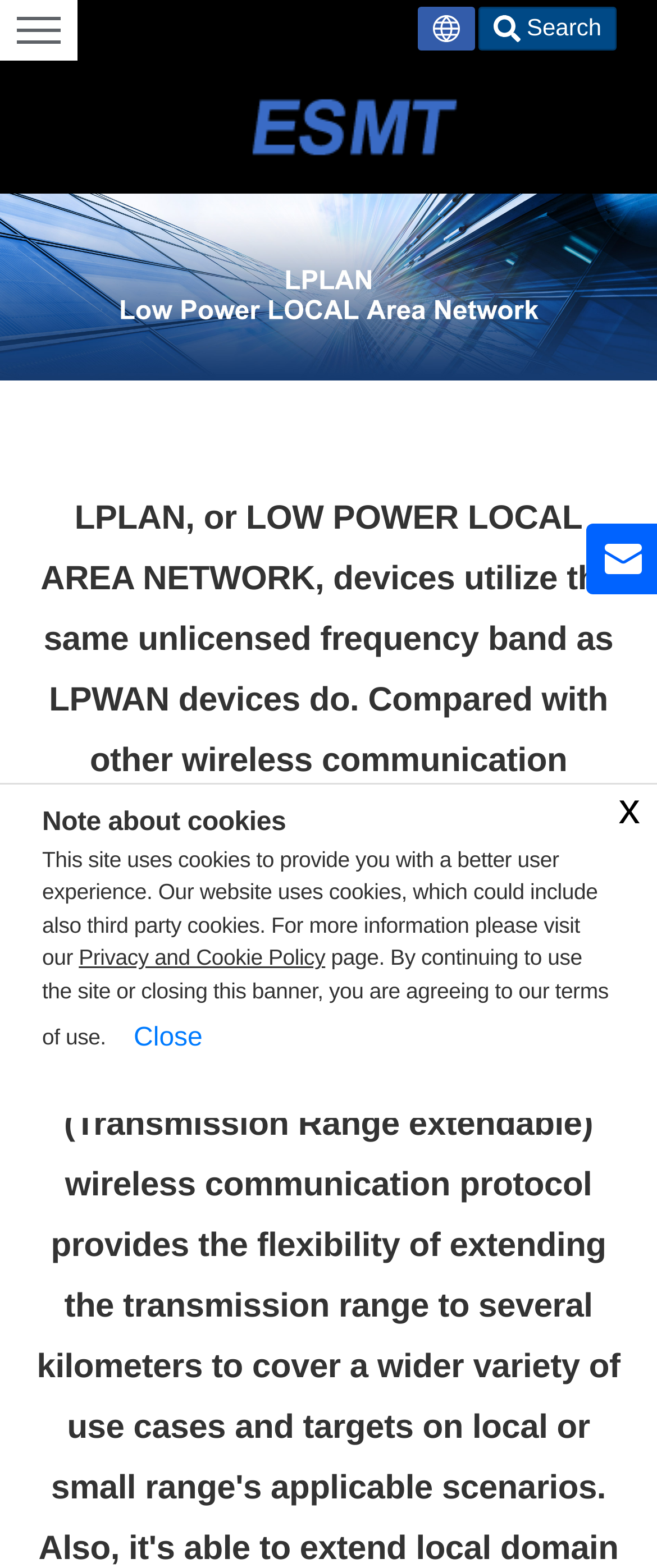What is the function of the 'Search' button?
Using the image, answer in one word or phrase.

Search the website